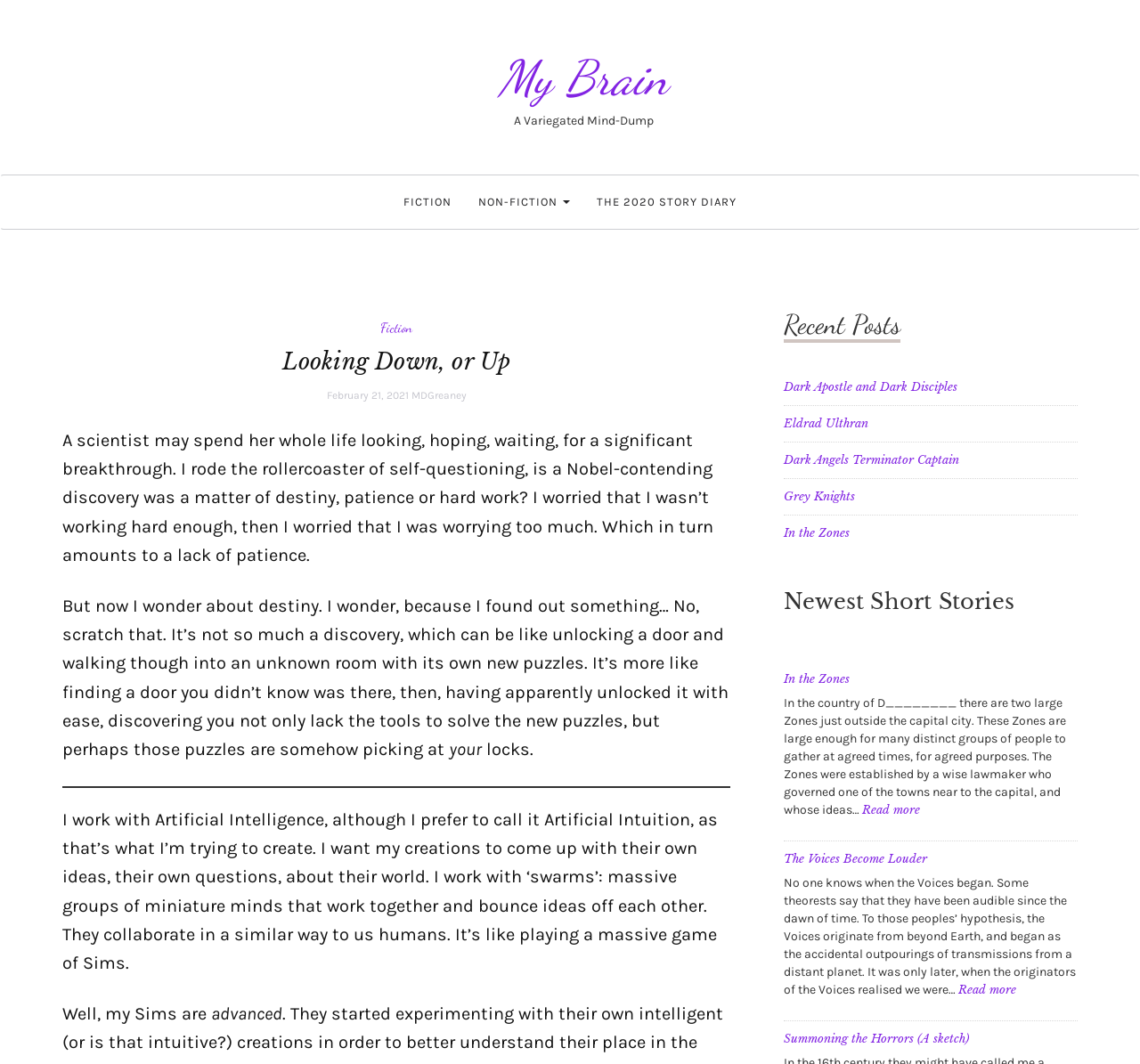Offer a meticulous caption that includes all visible features of the webpage.

This webpage appears to be a personal blog or writing portfolio, with a focus on fiction and non-fiction writing. At the top of the page, there is a heading that reads "My Brain" with a link to the same title. Below this, there is a static text element that says "A Variegated Mind-Dump". 

To the left of this text, there are three links: "FICTION", "NON-FICTION", and "THE 2020 STORY DIARY". The "THE 2020 STORY DIARY" link has a dropdown menu with several sub-links, including "Fiction" and "Looking Down, or Up", which is a heading that appears below the dropdown menu.

The main content of the page is a long piece of text that discusses the author's thoughts on destiny, patience, and hard work in the context of scientific discovery. The text is divided into several paragraphs, with some sentences broken up into separate static text elements.

Below this main content, there is a horizontal separator line, followed by another piece of text that discusses the author's work with artificial intelligence and "swarms" of miniature minds. 

To the right of the main content, there is a sidebar with several links to recent posts, including "Dark Apostle and Dark Disciples", "Eldrad Ulthran", and "Grey Knights". There is also a heading that reads "Newest Short Stories" with links to several short stories, including "In the Zones" and "The Voices Become Louder". Each of these links has a brief summary or excerpt from the story.